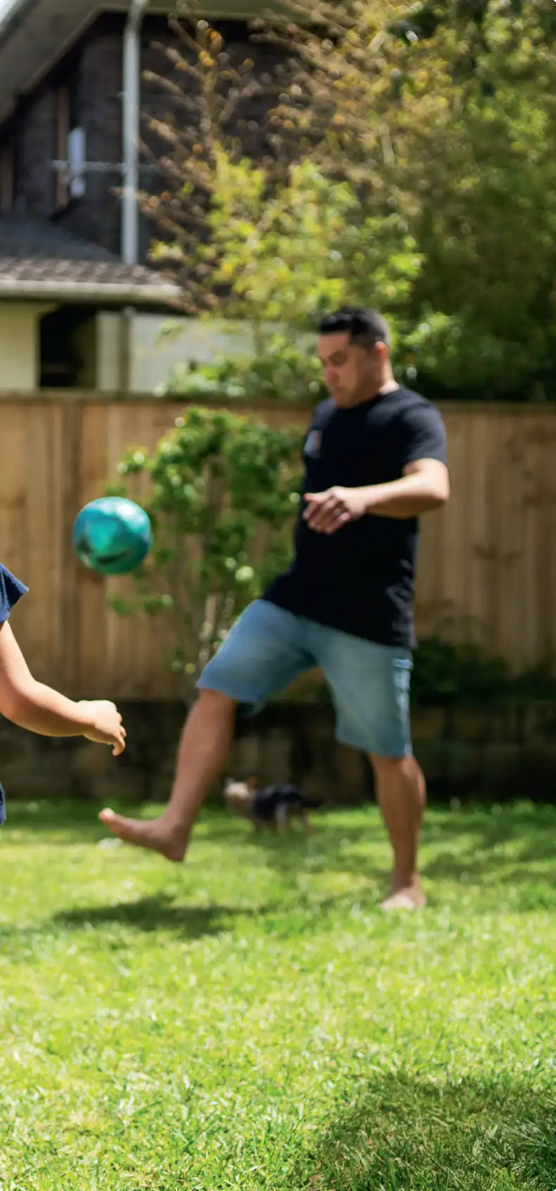What is the adult wearing?
Relying on the image, give a concise answer in one word or a brief phrase.

Black t-shirt and denim shorts